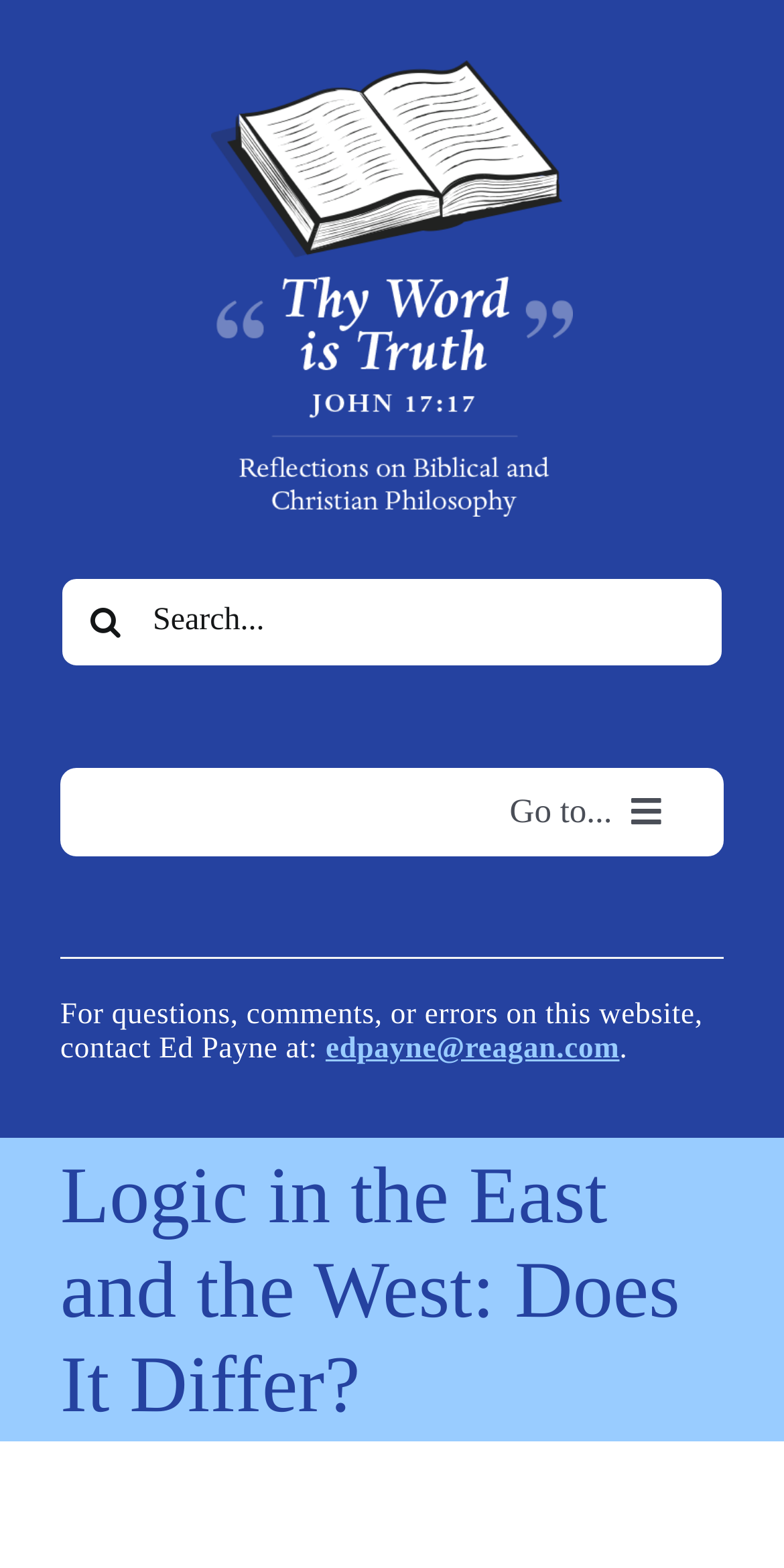Provide a short, one-word or phrase answer to the question below:
Are there links to other articles on this webpage?

Yes